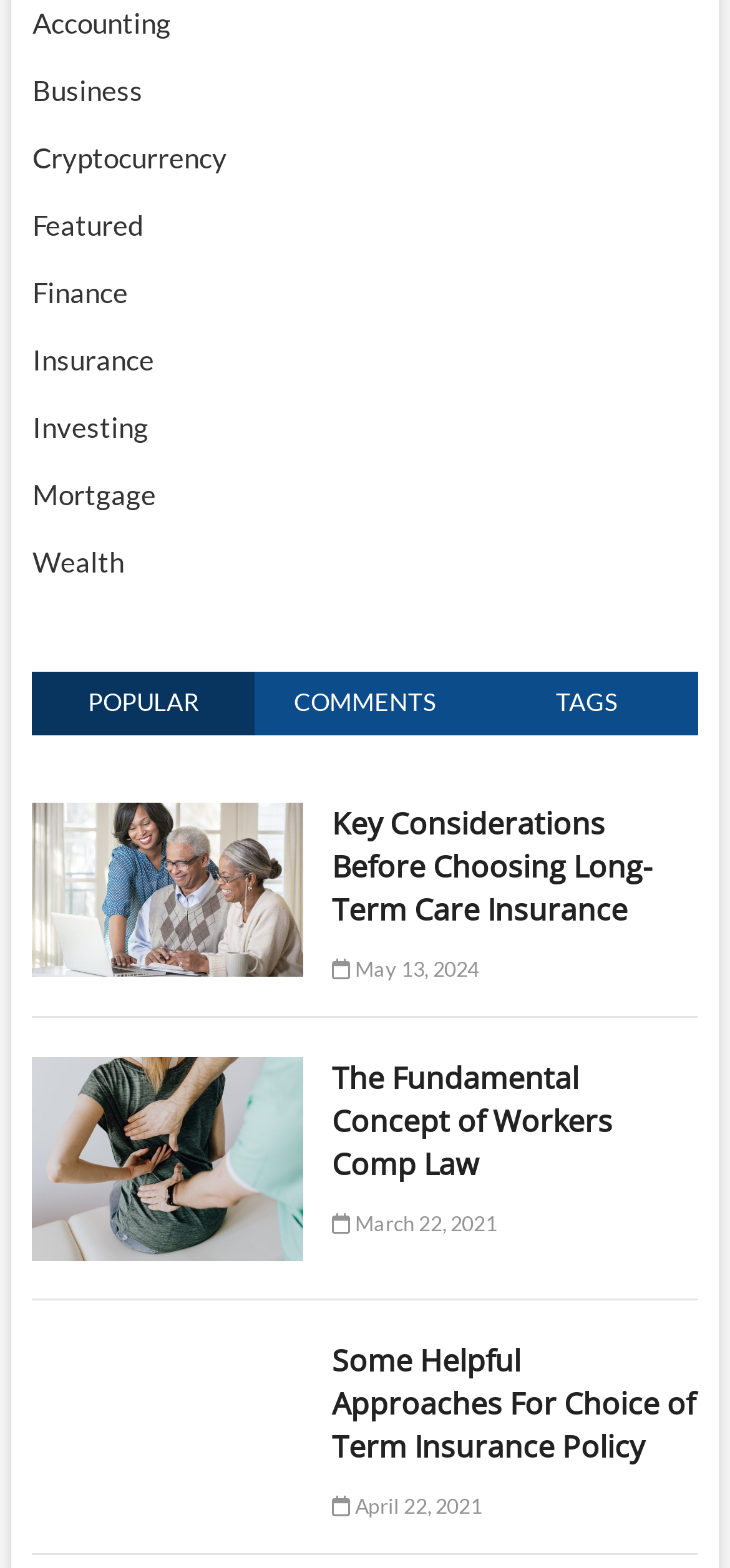What are the three buttons above the articles?
Please respond to the question with as much detail as possible.

I looked at the buttons above the articles, which are 'POPULAR', 'COMMENTS', and 'TAGS'. These are the three buttons.